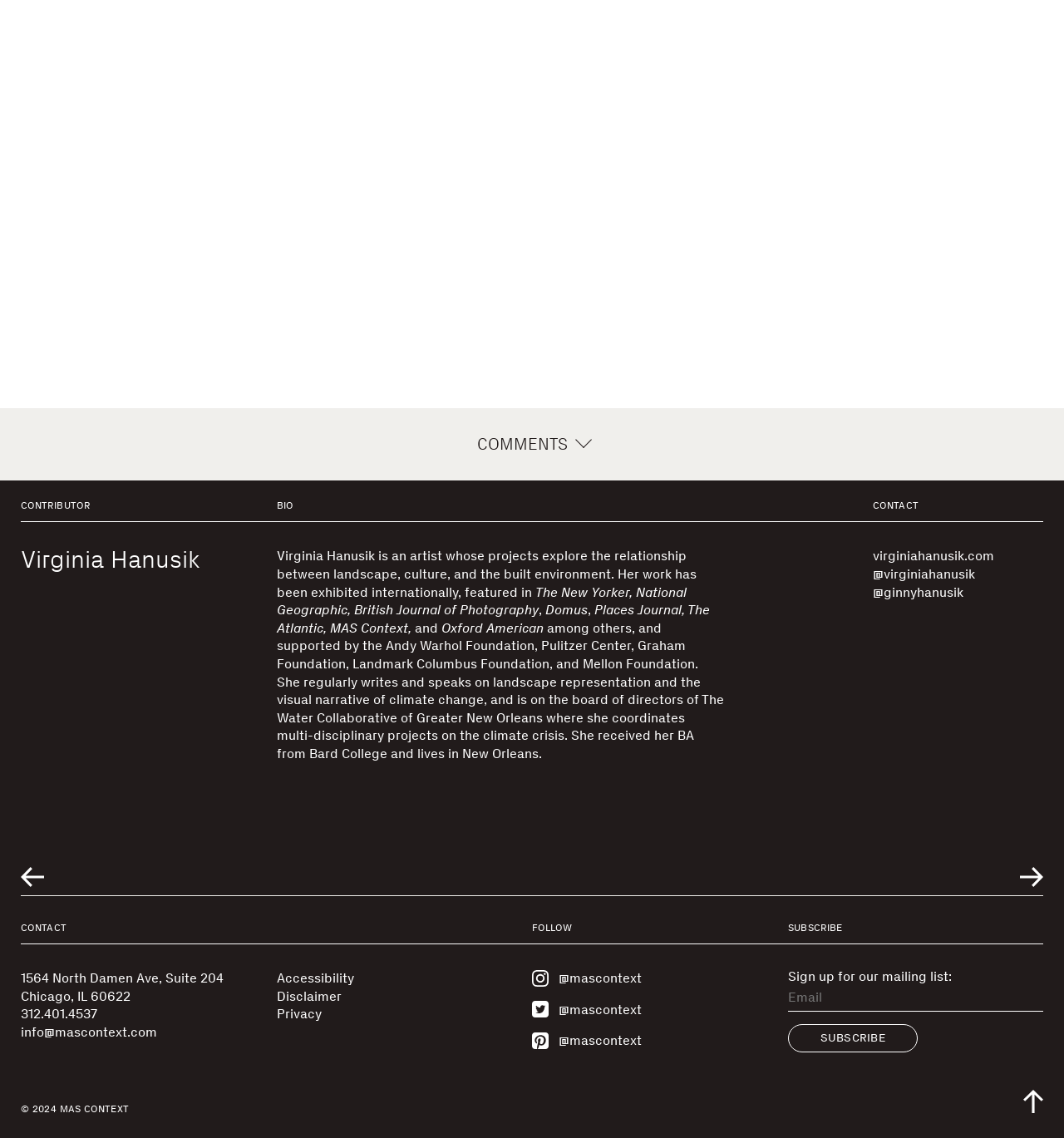Highlight the bounding box coordinates of the element that should be clicked to carry out the following instruction: "Subscribe to the mailing list". The coordinates must be given as four float numbers ranging from 0 to 1, i.e., [left, top, right, bottom].

[0.74, 0.9, 0.863, 0.925]